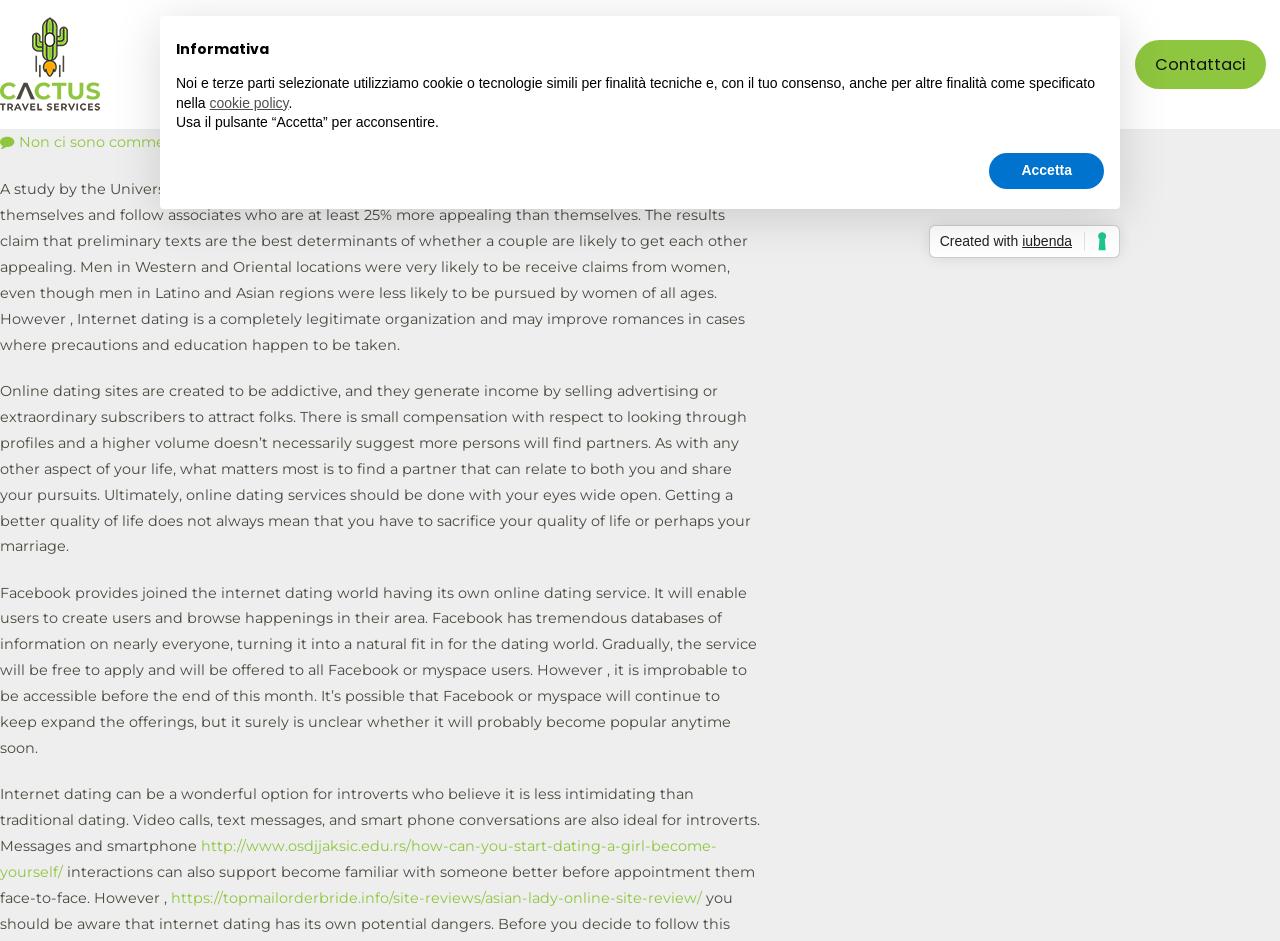What is the name of the travel service?
Please respond to the question with a detailed and informative answer.

I found the logo and name of the travel service at the top of the webpage, which is 'Cactus – Travel Services'. This is the name of the travel service.